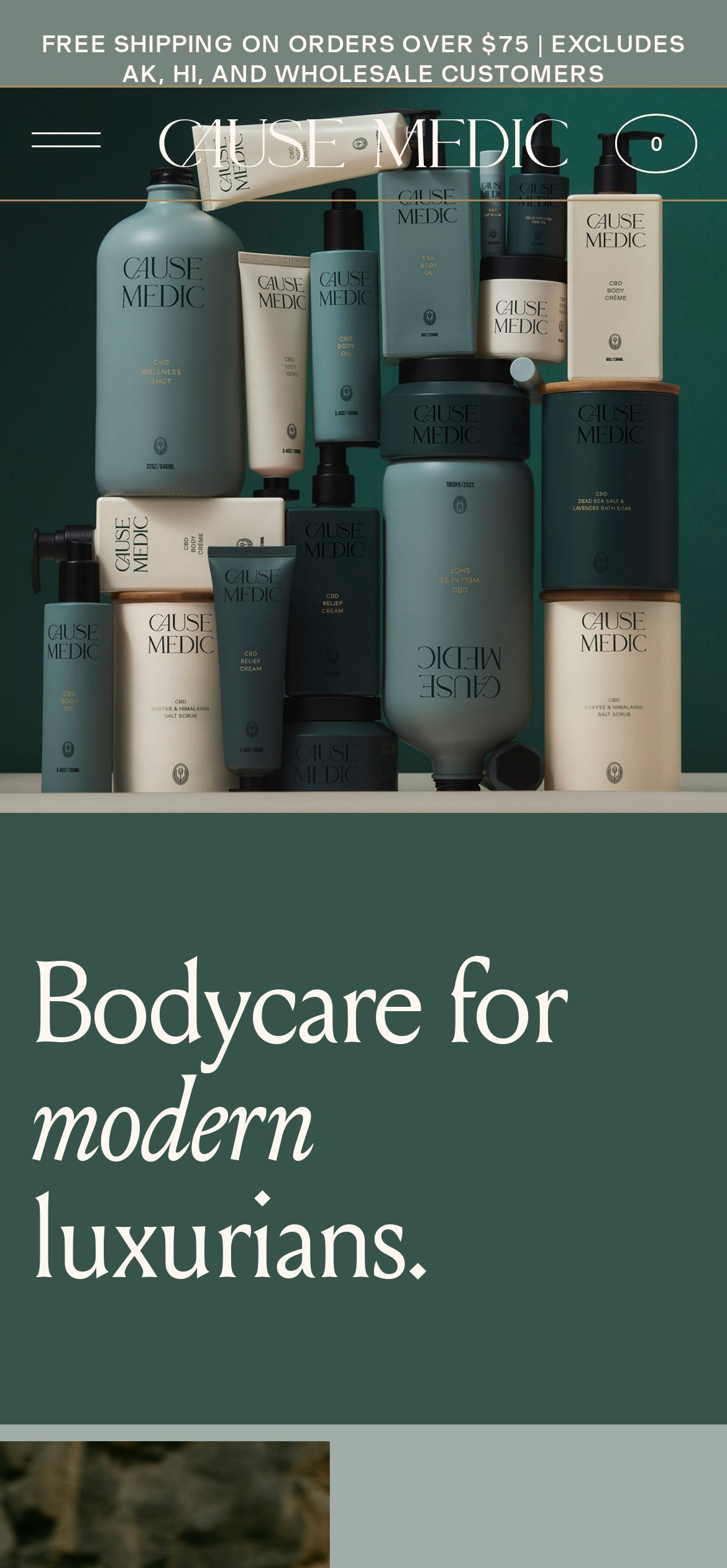How many items are in the cart?
Please give a detailed and thorough answer to the question, covering all relevant points.

The link 'Cart 0 items' in the top right corner of the page indicates that there are currently 0 items in the cart.